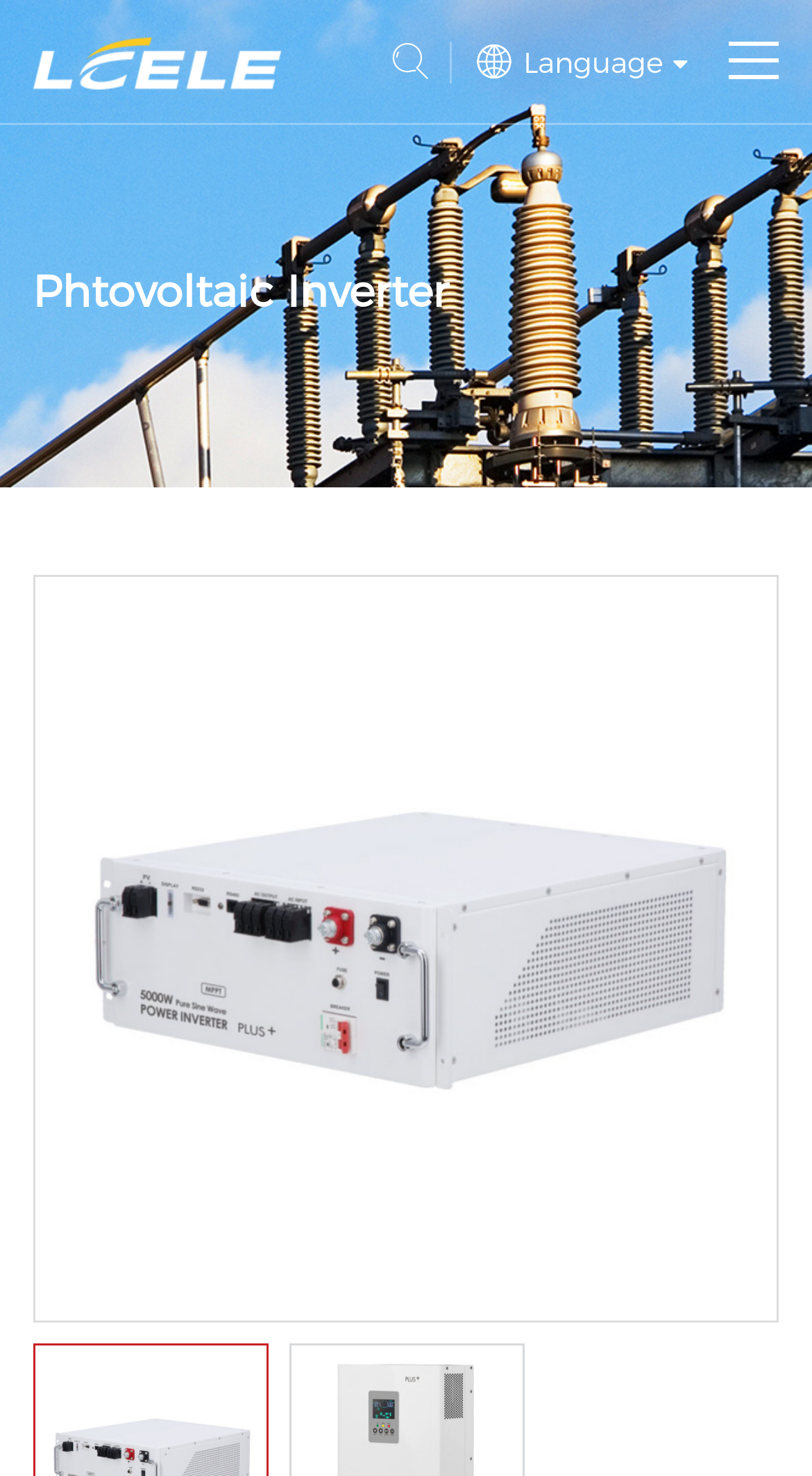What is the purpose of the textbox?
We need a detailed and exhaustive answer to the question. Please elaborate.

The textbox is located below the navigation links and has a placeholder text 'Search Product Keywords...', indicating that it is used for searching products on the website.